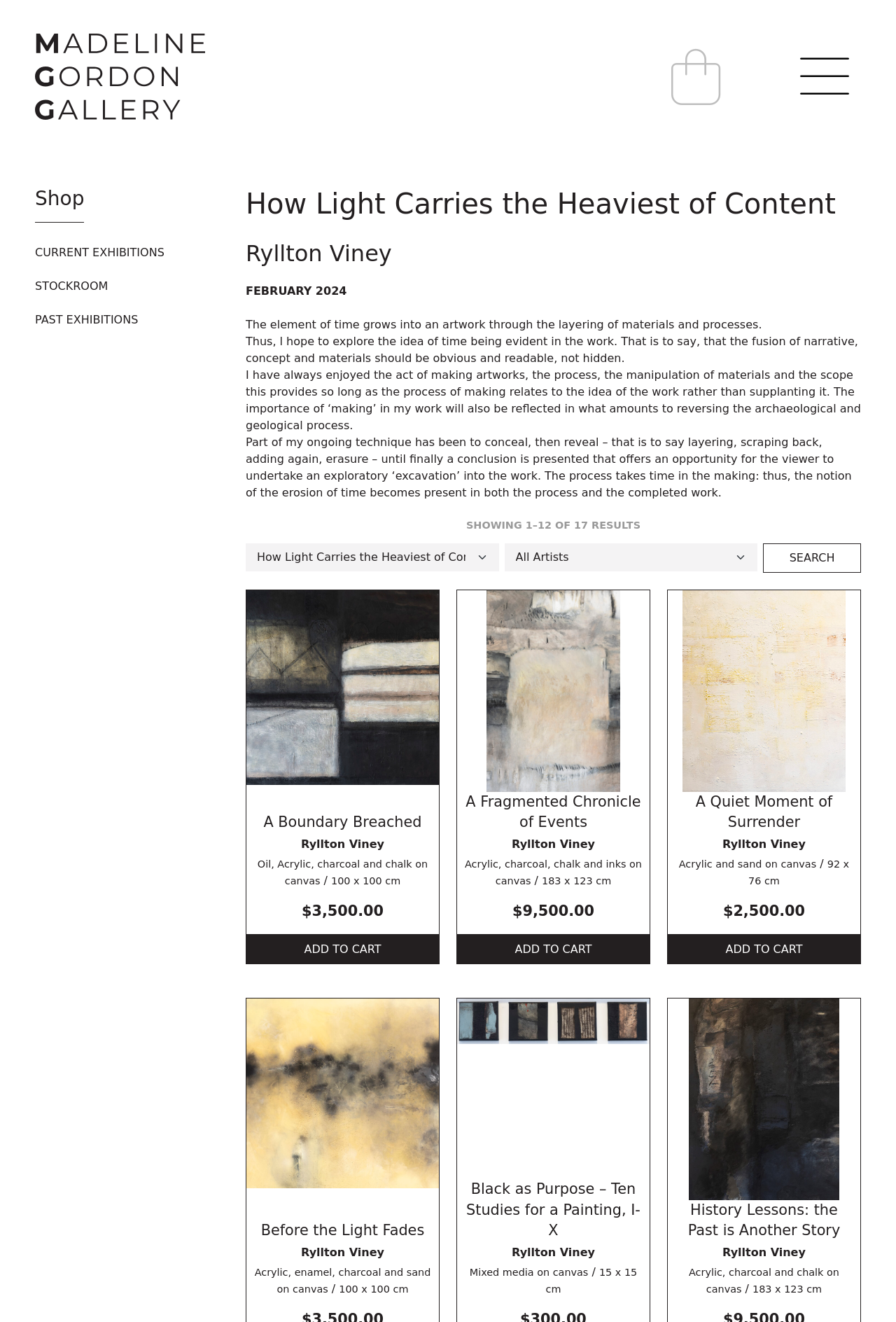Consider the image and give a detailed and elaborate answer to the question: 
What is the current exhibition?

The current exhibition can be found in the main content area of the webpage, where it is written as 'How Light Carries the Heaviest of Content' in a heading element.